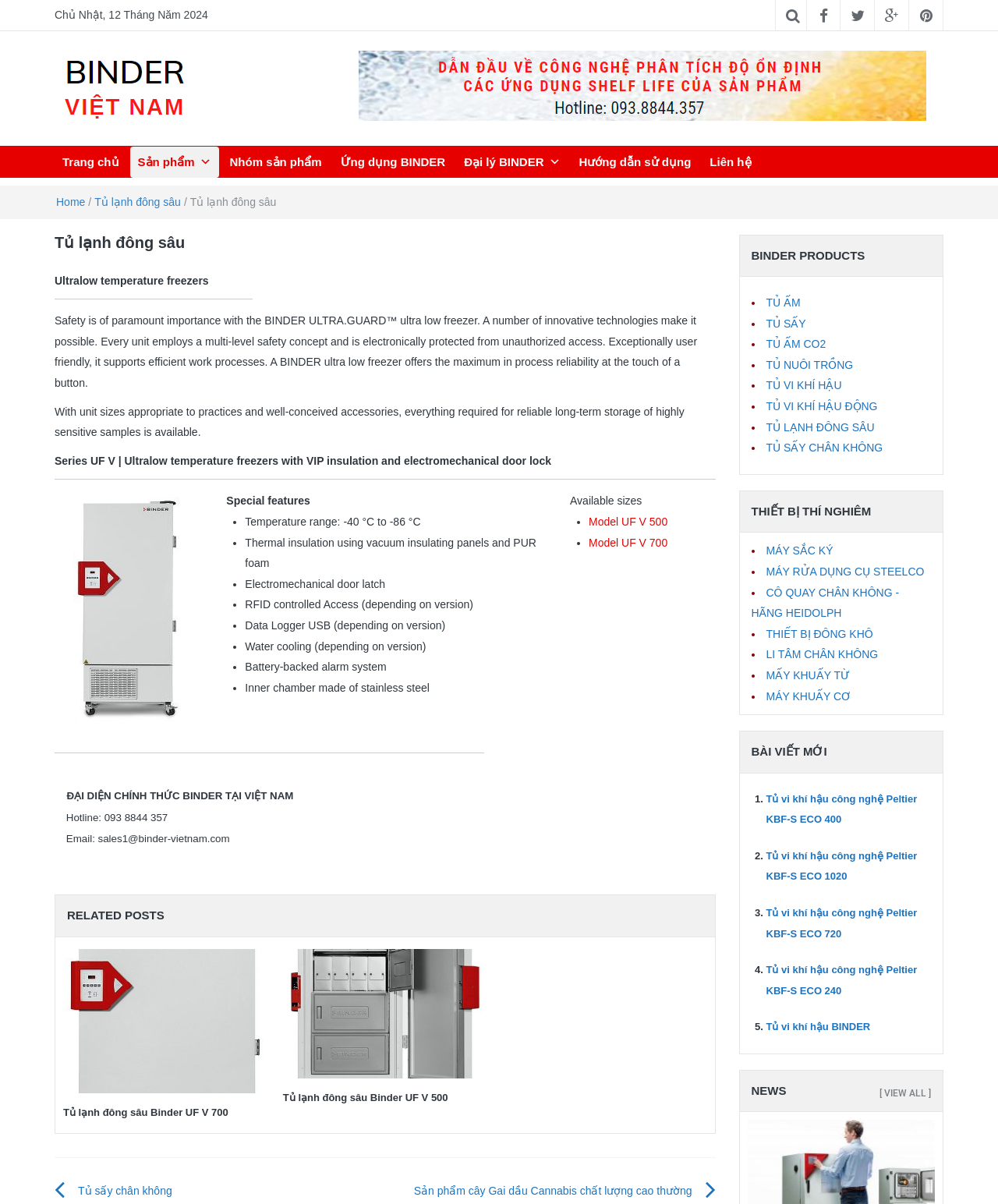Articulate a detailed summary of the webpage's content and design.

This webpage is about ultralow temperature freezers, specifically the BINDER ULTRA.GUARD series. At the top, there is a date displayed as "Chủ Nhật, 12 Tháng Năm 2024" and a row of social media links. Below that, there is a banner advertisement and a navigation menu with links to the homepage, products, applications, and more.

The main content of the page is divided into sections. The first section has a heading "Tủ lạnh đông sâu" and a brief introduction to the BINDER ULTRA.GUARD ultra low freezer, highlighting its safety features and user-friendly design. There is also a paragraph describing the unit sizes and accessories available for reliable long-term storage of sensitive samples.

The next section is about the Series UF V ultralow temperature freezers, with a heading "Series UF V | Ultralow temperature freezers with VIP insulation and electromechanical door lock". There is a link to a specific model, UF V 500, with an image and a list of special features, including temperature range, thermal insulation, and electromechanical door latch.

Below that, there is a section with available sizes, including Model UF V 500 and Model UF V 700, with links to each model. The page also has a section with related posts, featuring images and links to other models, such as Tủ lạnh đông sâu Binder UF V 700 and Tủ lạnh đông sâu Binder UF V 500.

On the right side of the page, there is a column with headings "BINDER PRODUCTS" and "Điều hướng bài viết", with links to other products and articles. At the bottom of the page, there is a footer with contact information, including a hotline, email, and address.